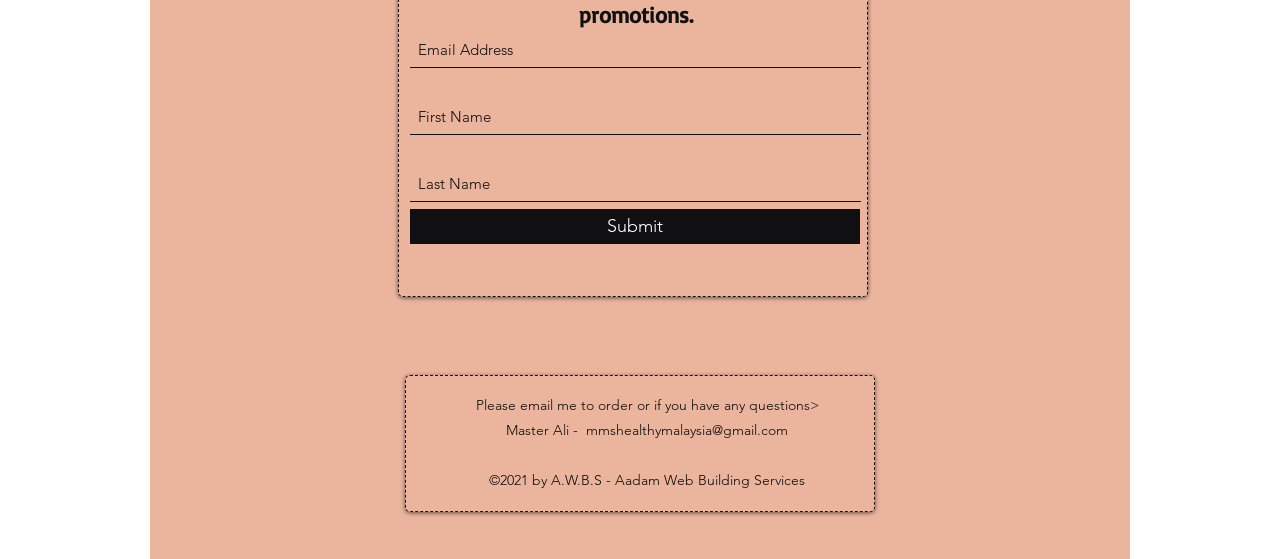What is the email address to contact?
Based on the image, answer the question with as much detail as possible.

The email address to contact is mmshealthymalaysia@gmail.com, which is provided as a link on the webpage. This is likely the email address that users can use to reach out to Master Ali for orders or questions.